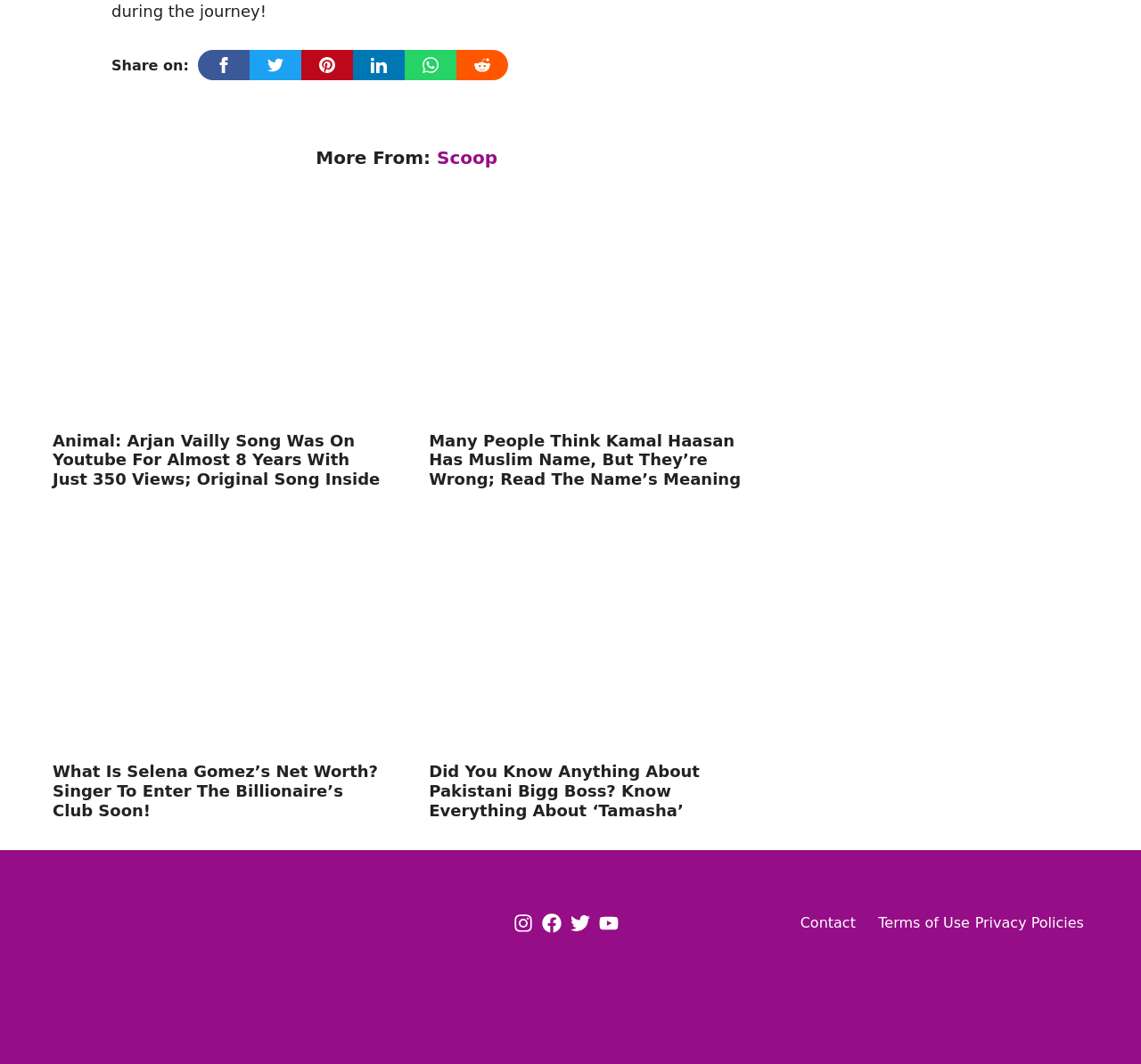Provide a brief response in the form of a single word or phrase:
What type of content does the website feature?

Articles or blog posts